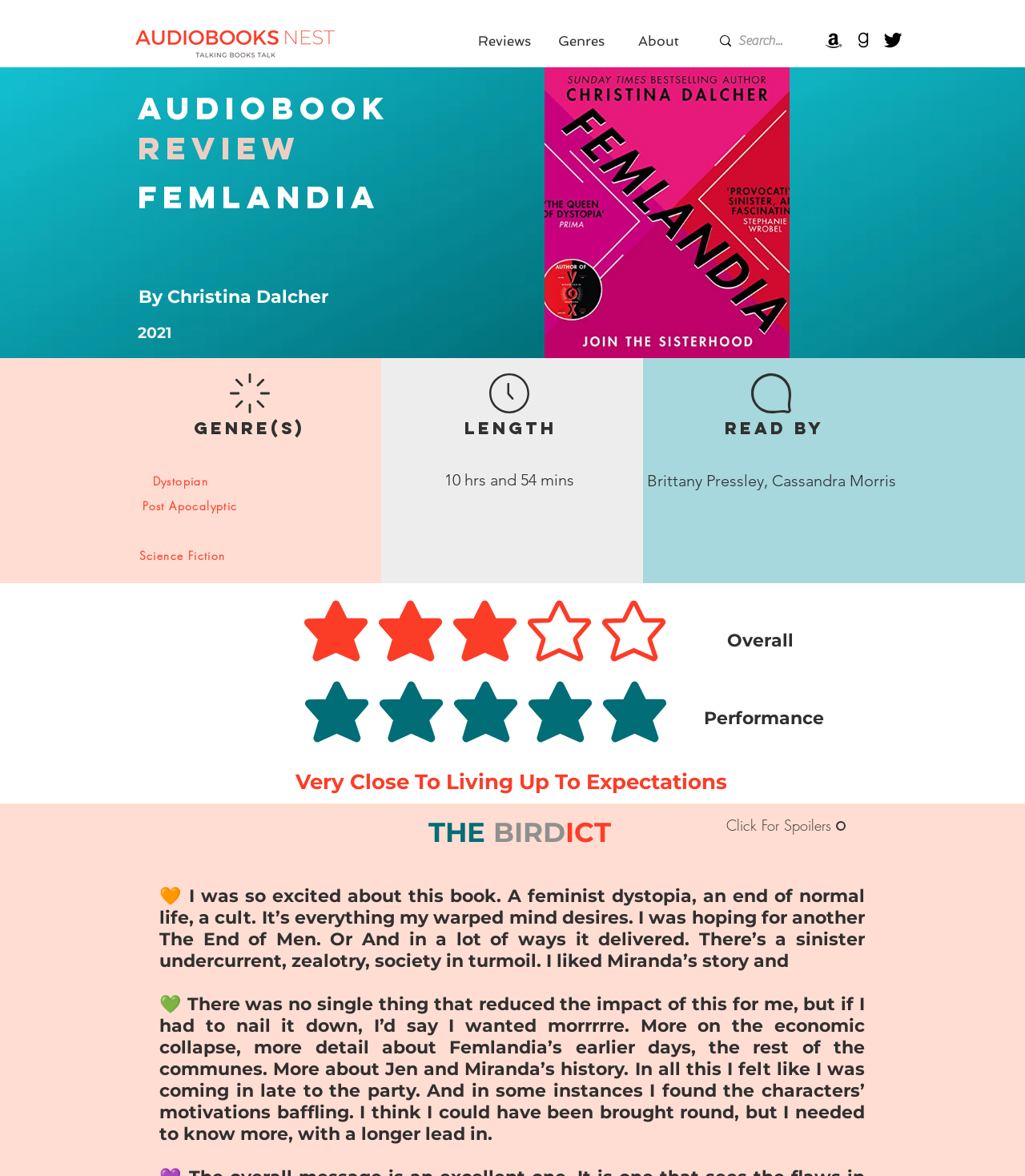Using a single word or phrase, answer the following question: 
How long is the audiobook?

10 hrs and 54 mins